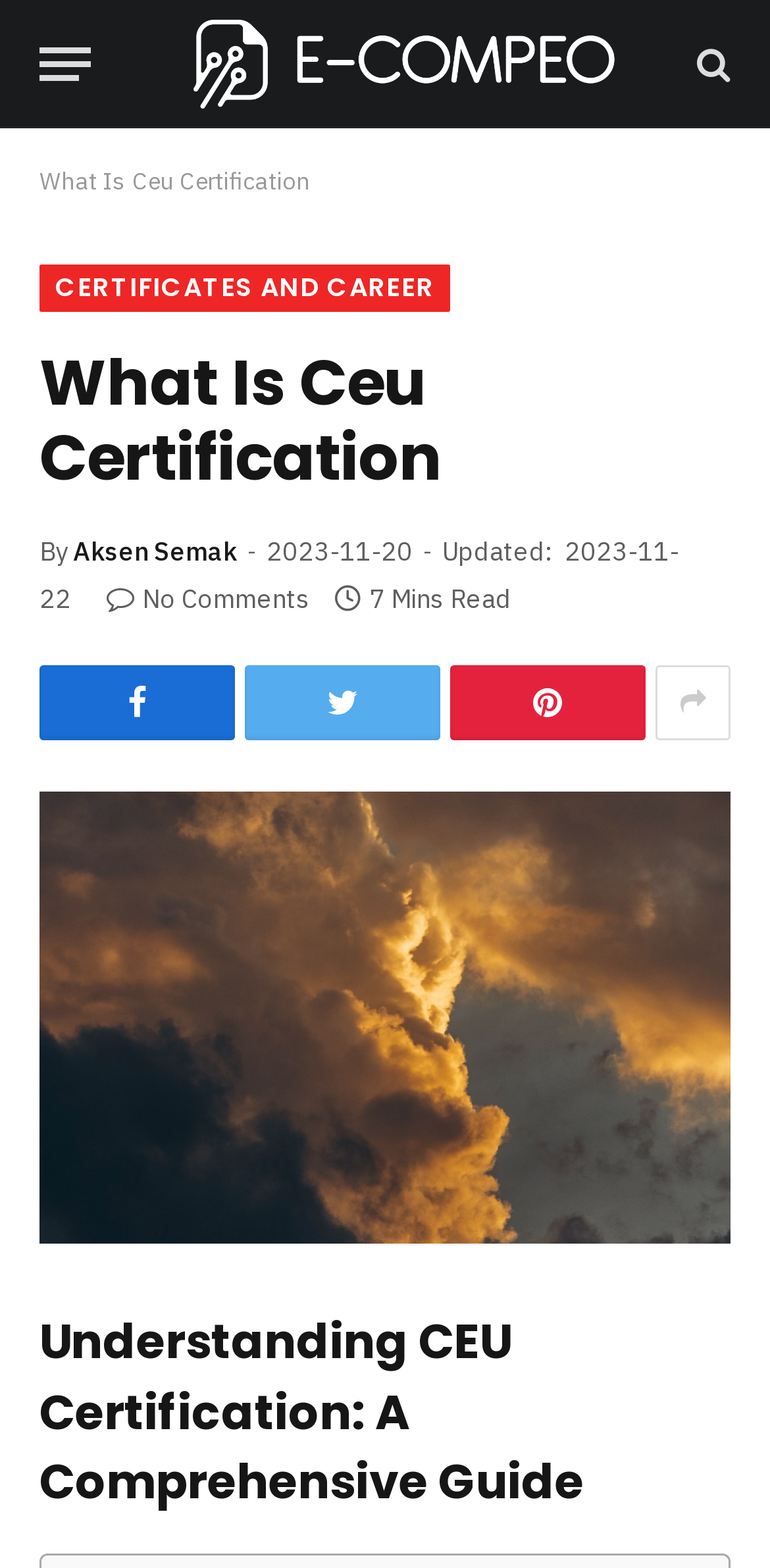Identify the bounding box for the element characterized by the following description: "parent_node: Learn aria-label="Microsoft"".

None